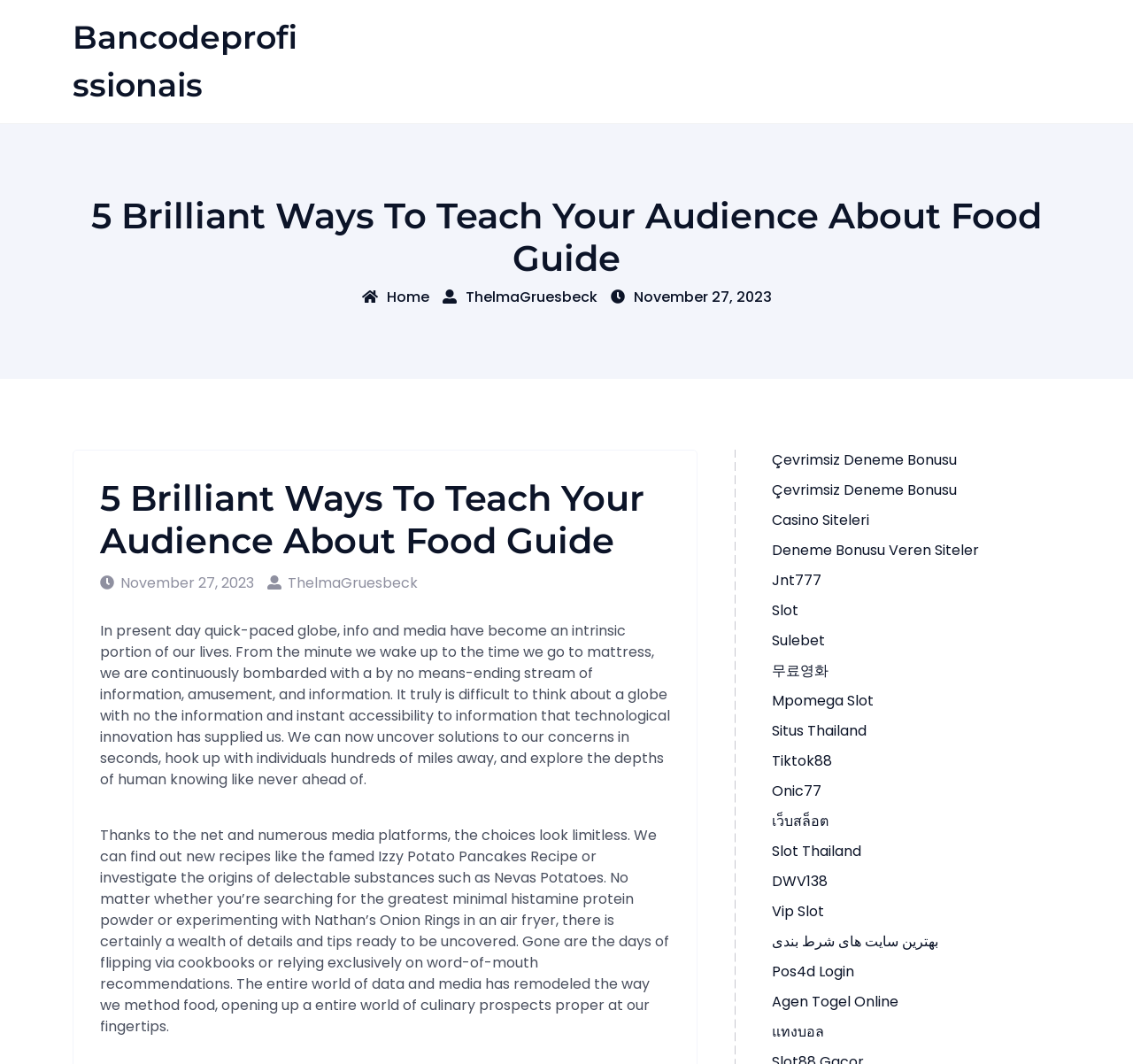Please find the bounding box coordinates for the clickable element needed to perform this instruction: "Read more about the Izzy Potato Pancakes Recipe".

[0.088, 0.583, 0.591, 0.742]